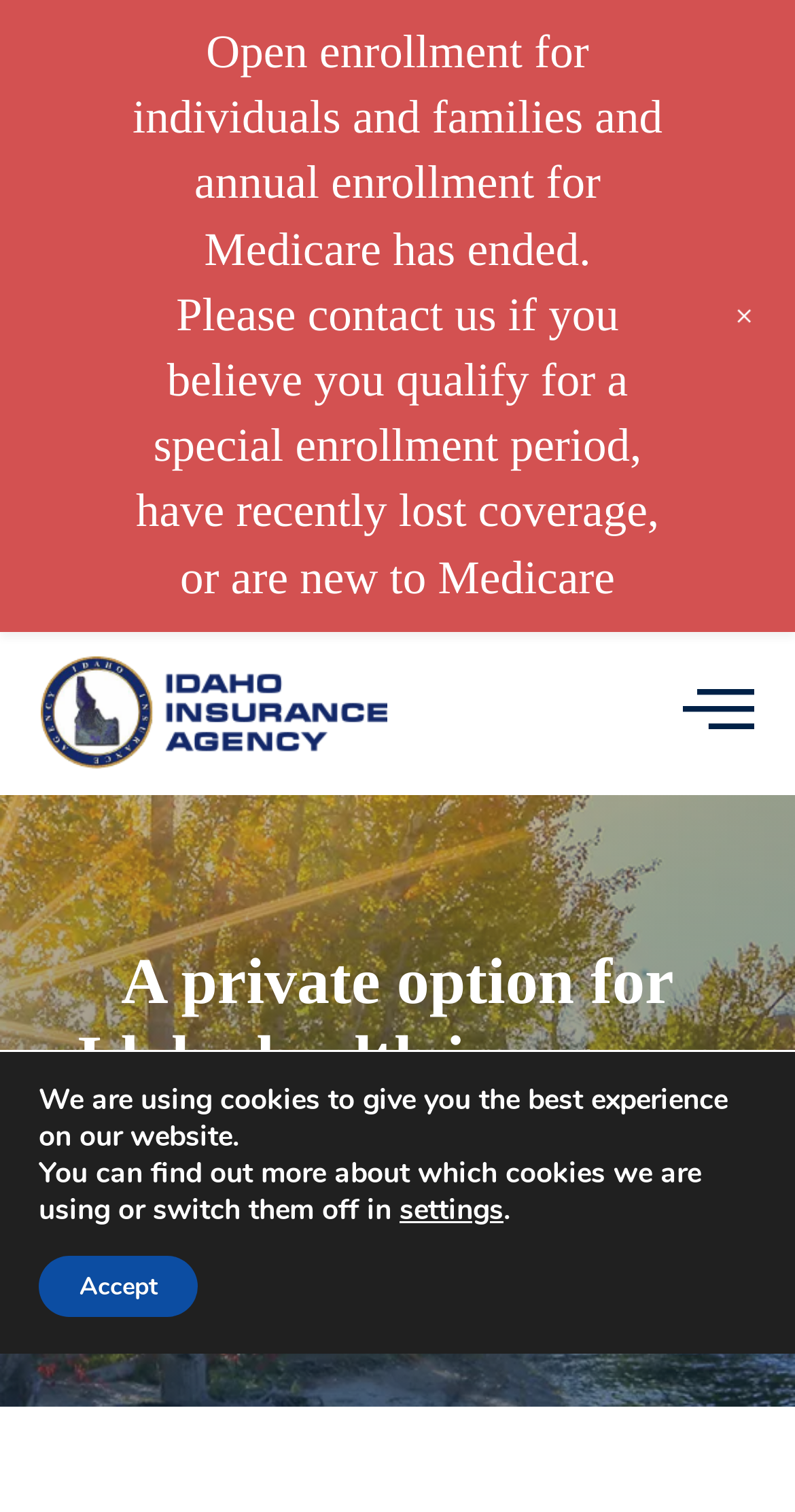Reply to the question below using a single word or brief phrase:
What is the current status of open enrollment?

Ended